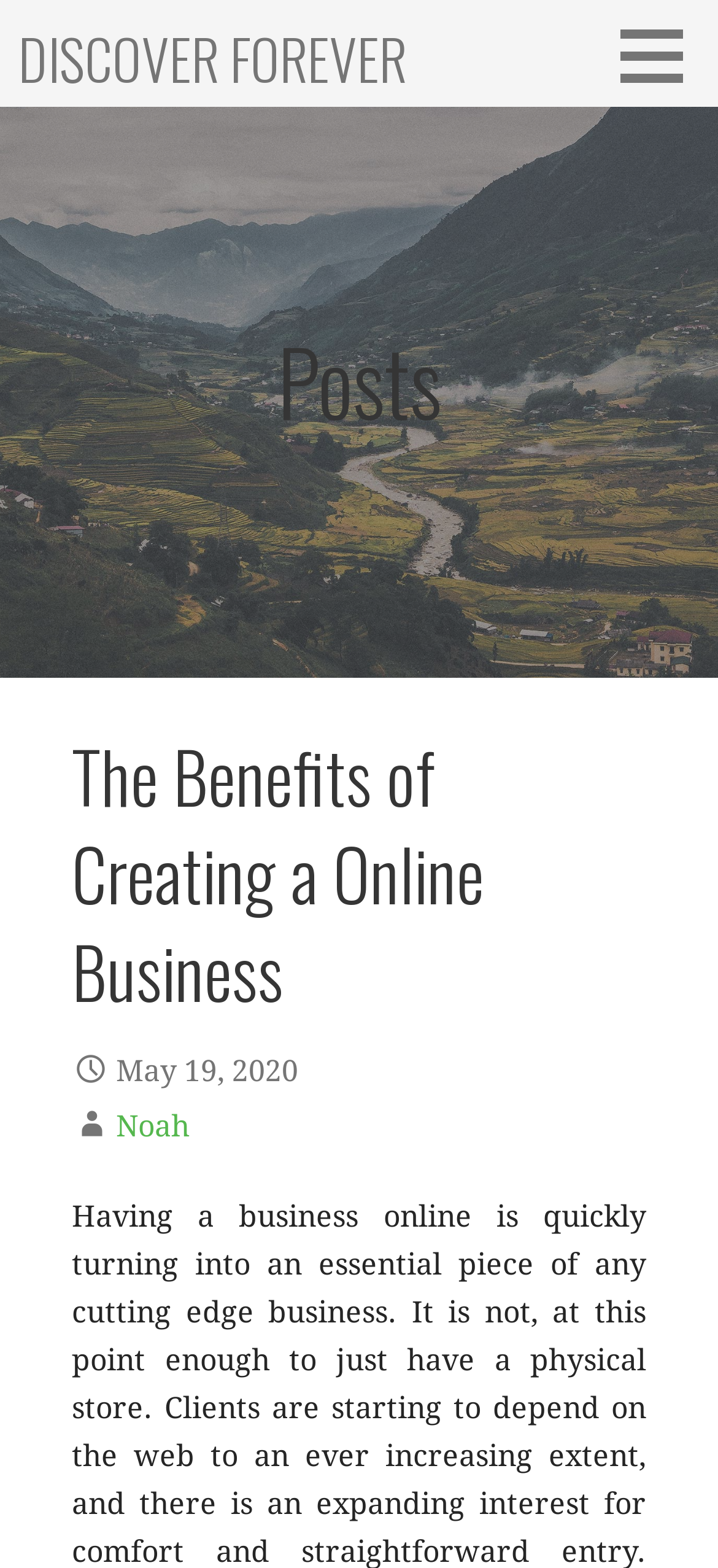What is the title of the latest post?
Based on the image, respond with a single word or phrase.

The Benefits of Creating a Online Business